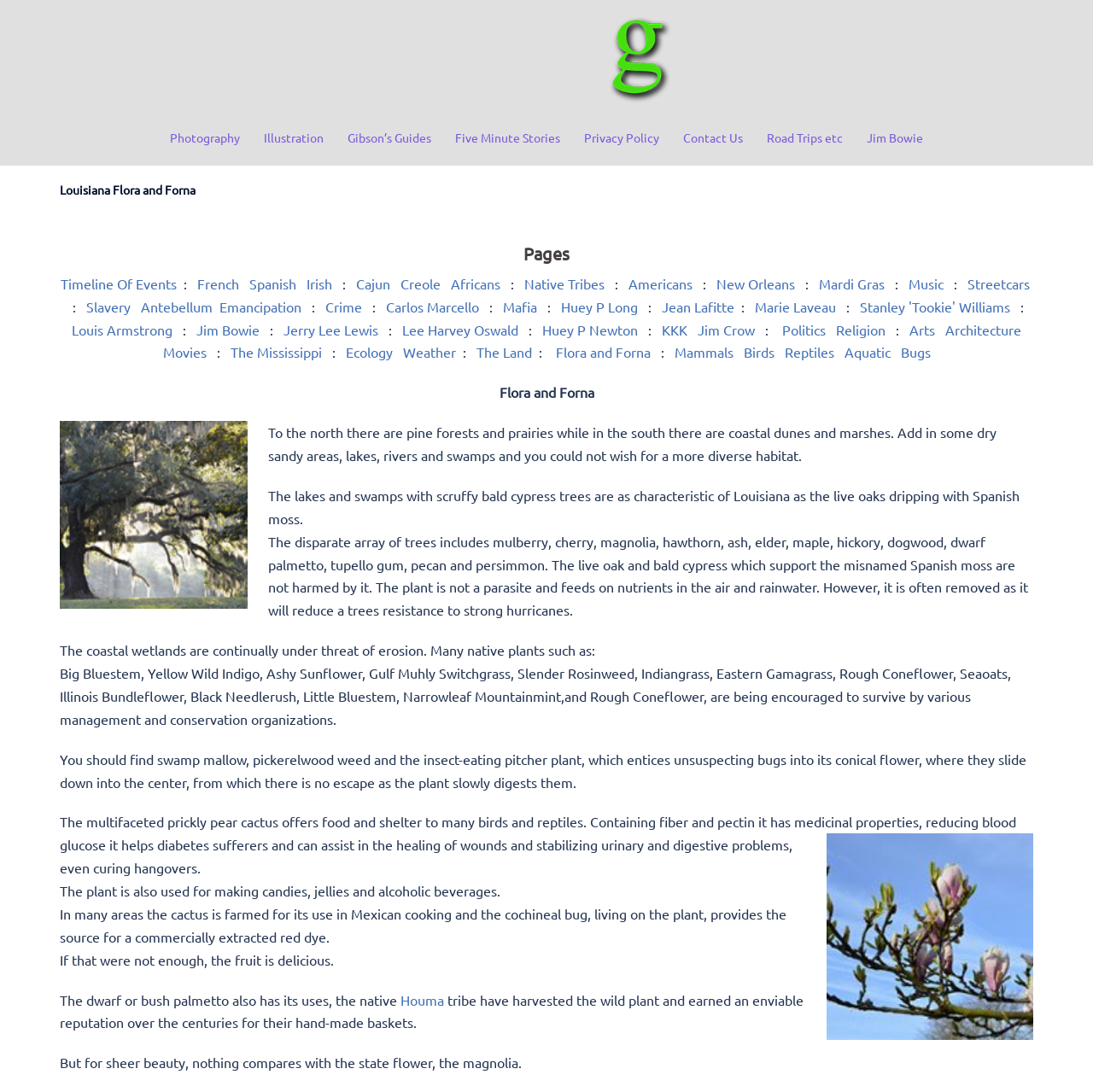Predict the bounding box coordinates of the area that should be clicked to accomplish the following instruction: "Visit 'Gibson's Guides'". The bounding box coordinates should consist of four float numbers between 0 and 1, i.e., [left, top, right, bottom].

[0.318, 0.117, 0.395, 0.136]